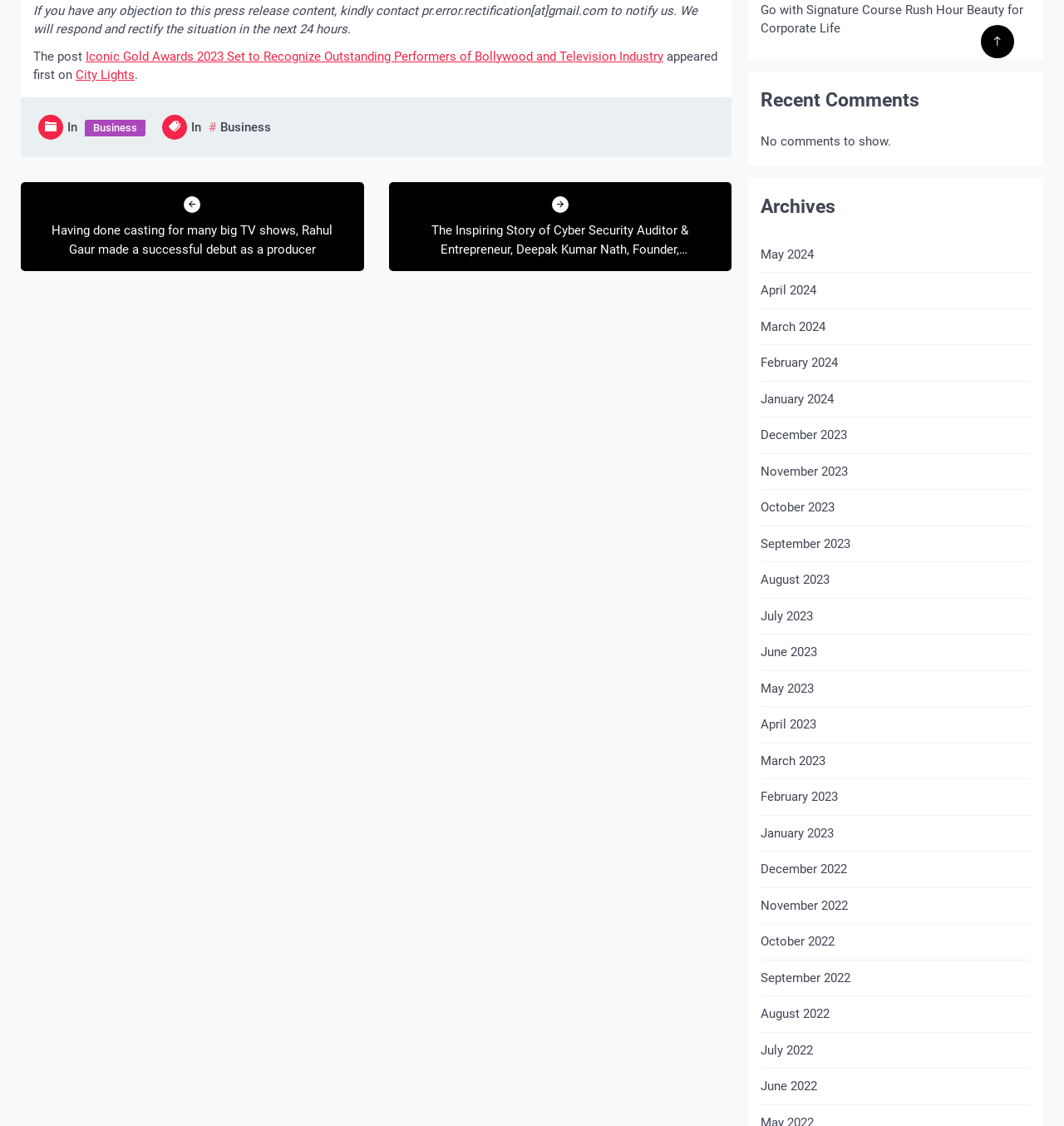Answer succinctly with a single word or phrase:
What is the category of the post?

Business